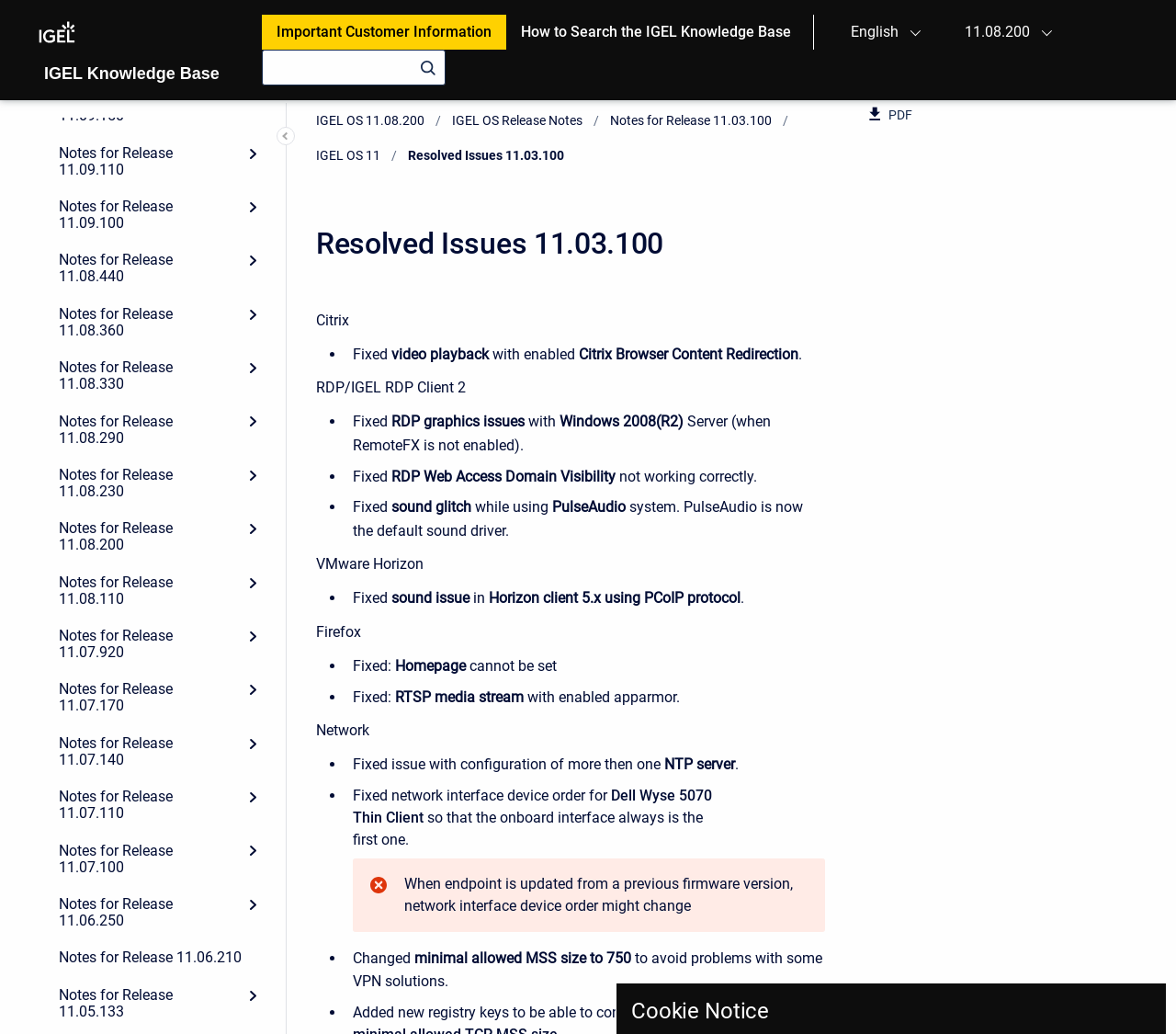What is the purpose of the 'Back to Portal' link?
Refer to the image and provide a one-word or short phrase answer.

To go back to the portal